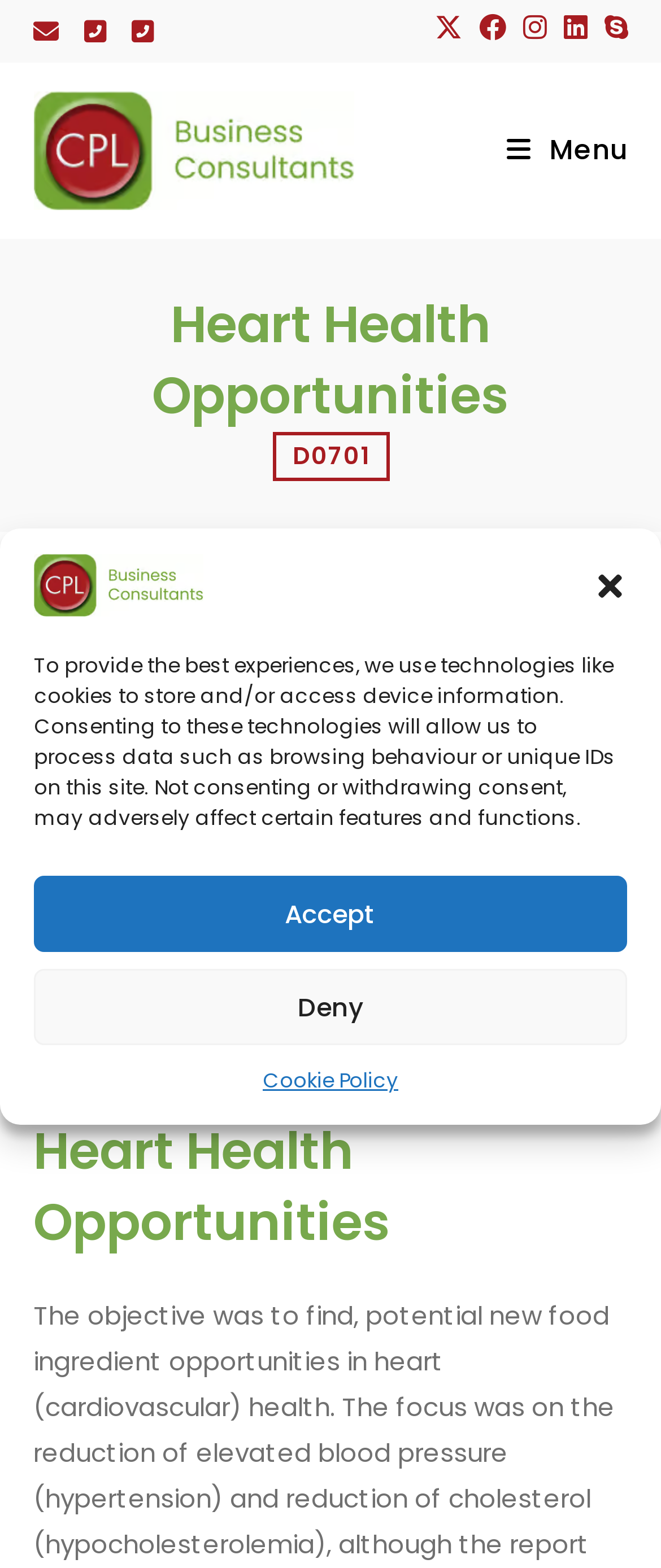Find the bounding box coordinates of the clickable region needed to perform the following instruction: "Go to the For Business Developers page". The coordinates should be provided as four float numbers between 0 and 1, i.e., [left, top, right, bottom].

[0.065, 0.399, 0.601, 0.437]